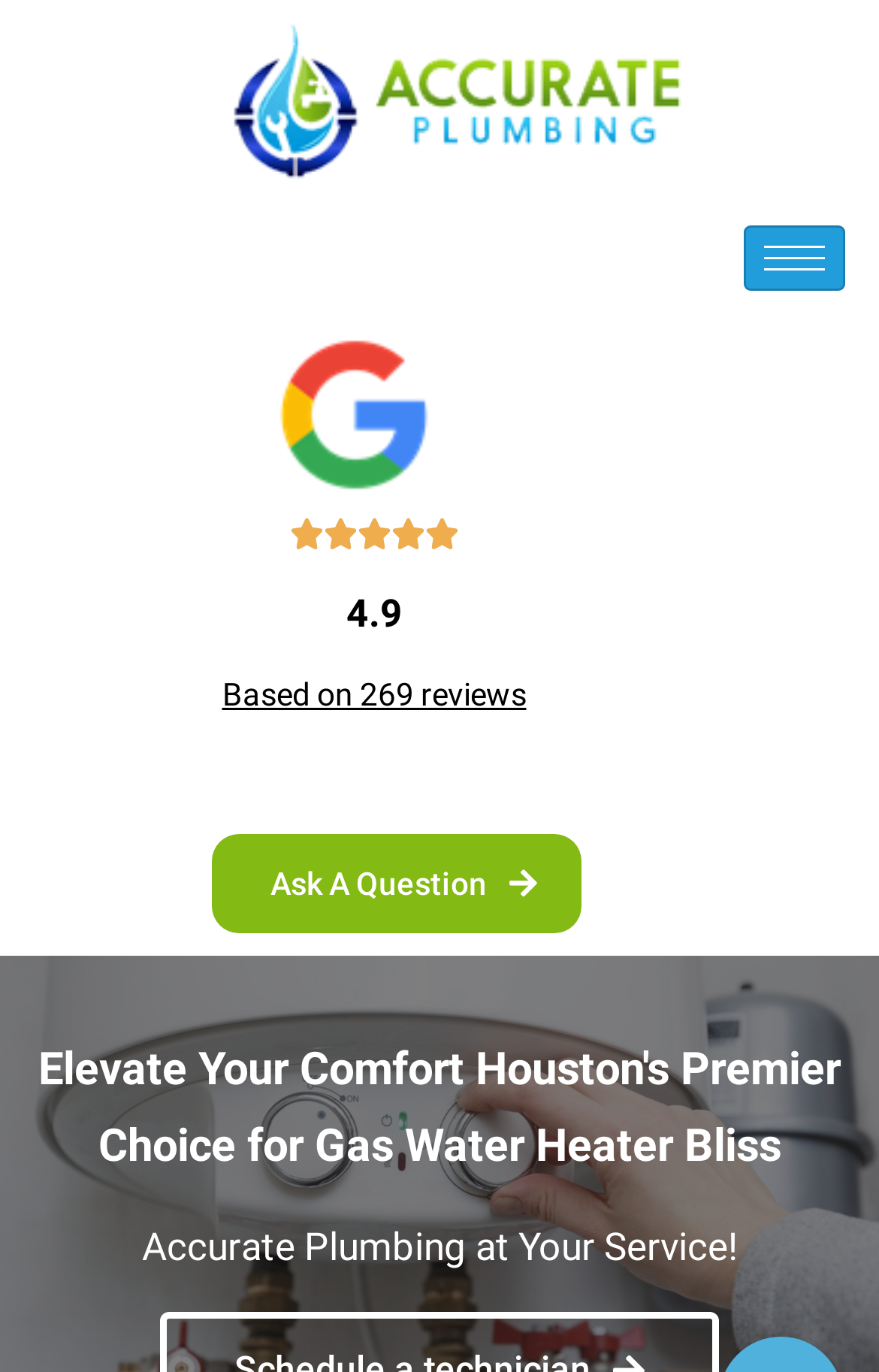Please give a concise answer to this question using a single word or phrase: 
What is the theme of the webpage?

Gas Water Heater Services